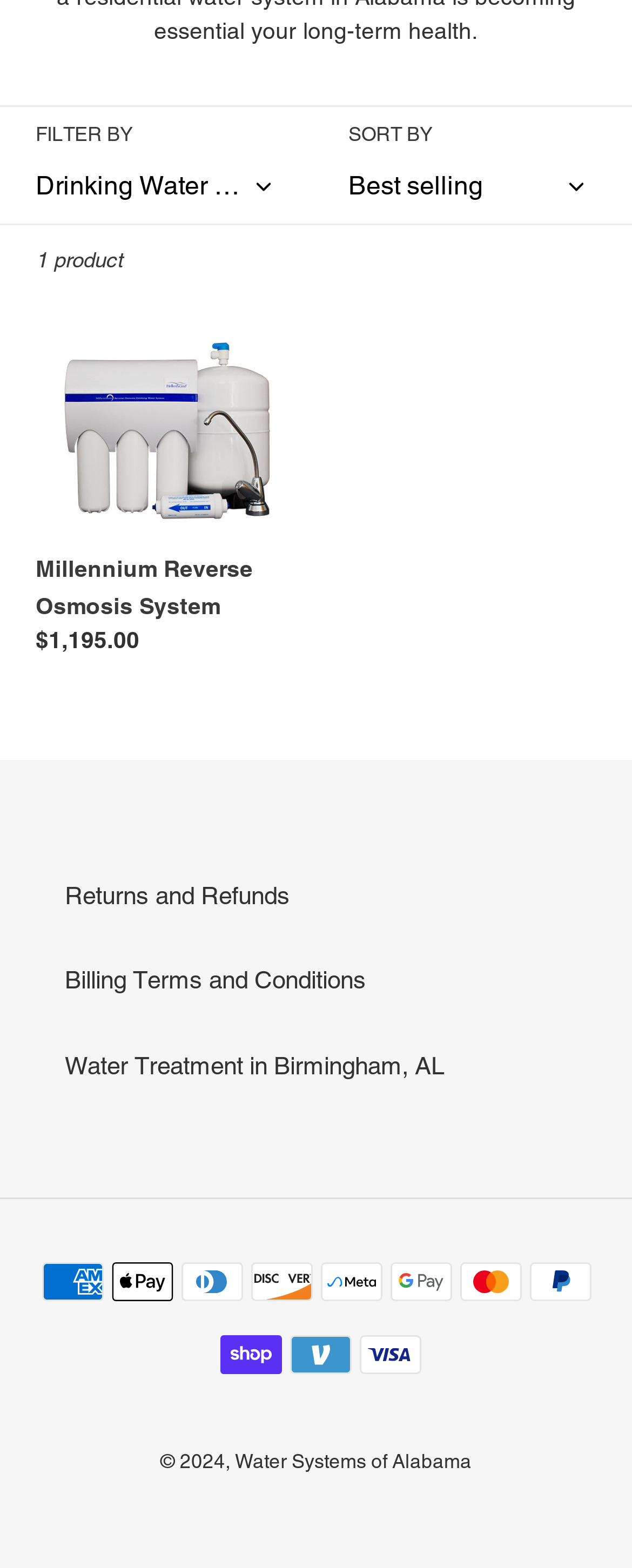Answer the question below using just one word or a short phrase: 
What is the copyright year?

2024